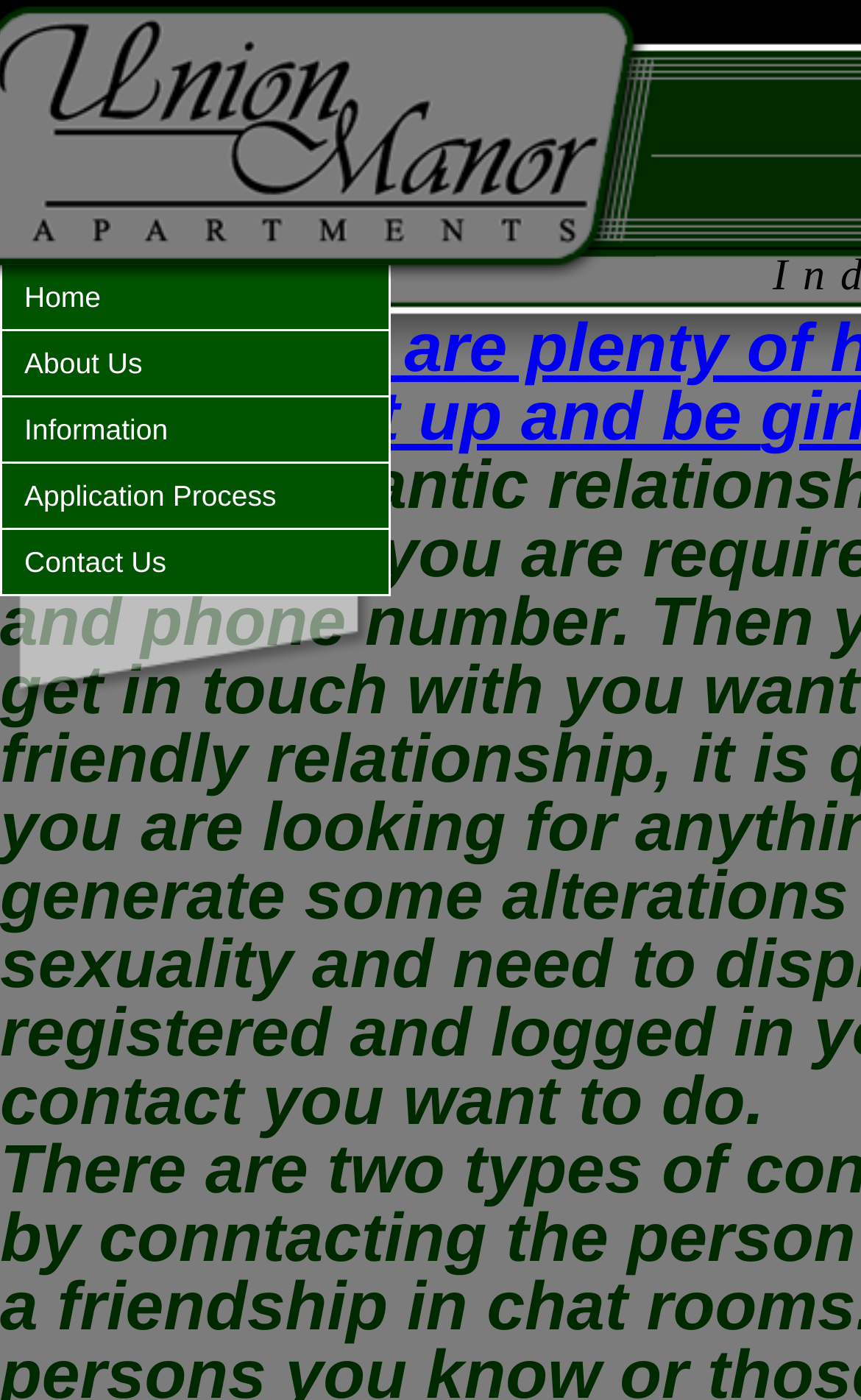Identify the bounding box for the UI element described as: "aria-label="Back to startpage"". The coordinates should be four float numbers between 0 and 1, i.e., [left, top, right, bottom].

None